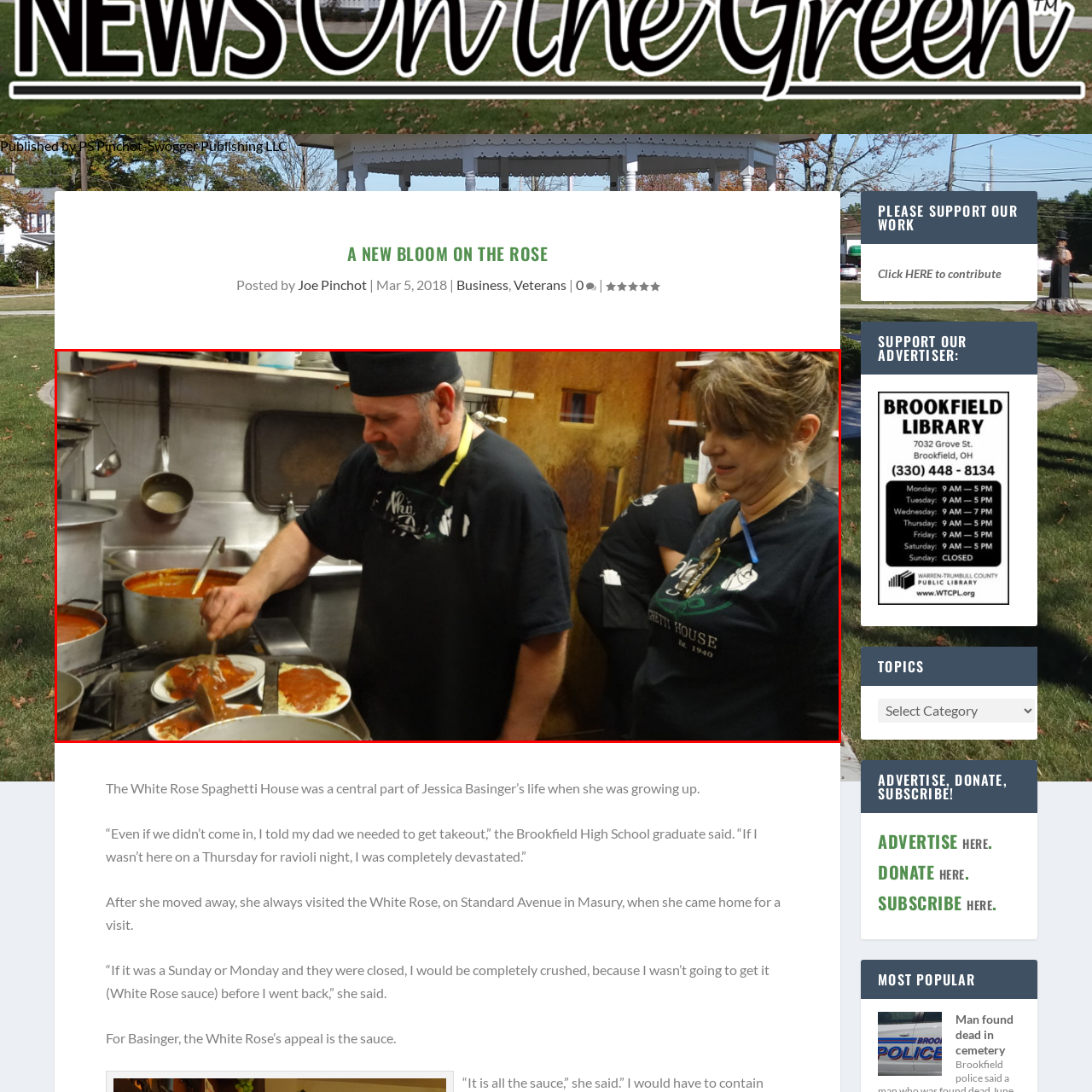Provide a comprehensive description of the image contained within the red rectangle.

In a bustling kitchen at the White Rose Spaghetti House, two chefs work diligently to prepare a beloved dish. The foreground features a man in a black chef's shirt and hat, carefully plating spaghetti covered in rich tomato sauce, a signature offering of the restaurant. His focus and skilled technique highlight the artistry involved in creating the perfect meal. To his right, a woman, also in a Black White Rose Spaghetti House shirt, observes closely, adding an air of camaraderie and teamwork to the scene. Behind them, pots simmer on the stove and the warm, inviting atmosphere of the kitchen reflects the restaurant's longstanding tradition of serving loved dishes. This image encapsulates the passion and dedication that defines the White Rose Spaghetti House, known for its comforting Italian cuisine and cherished by locals for generations.